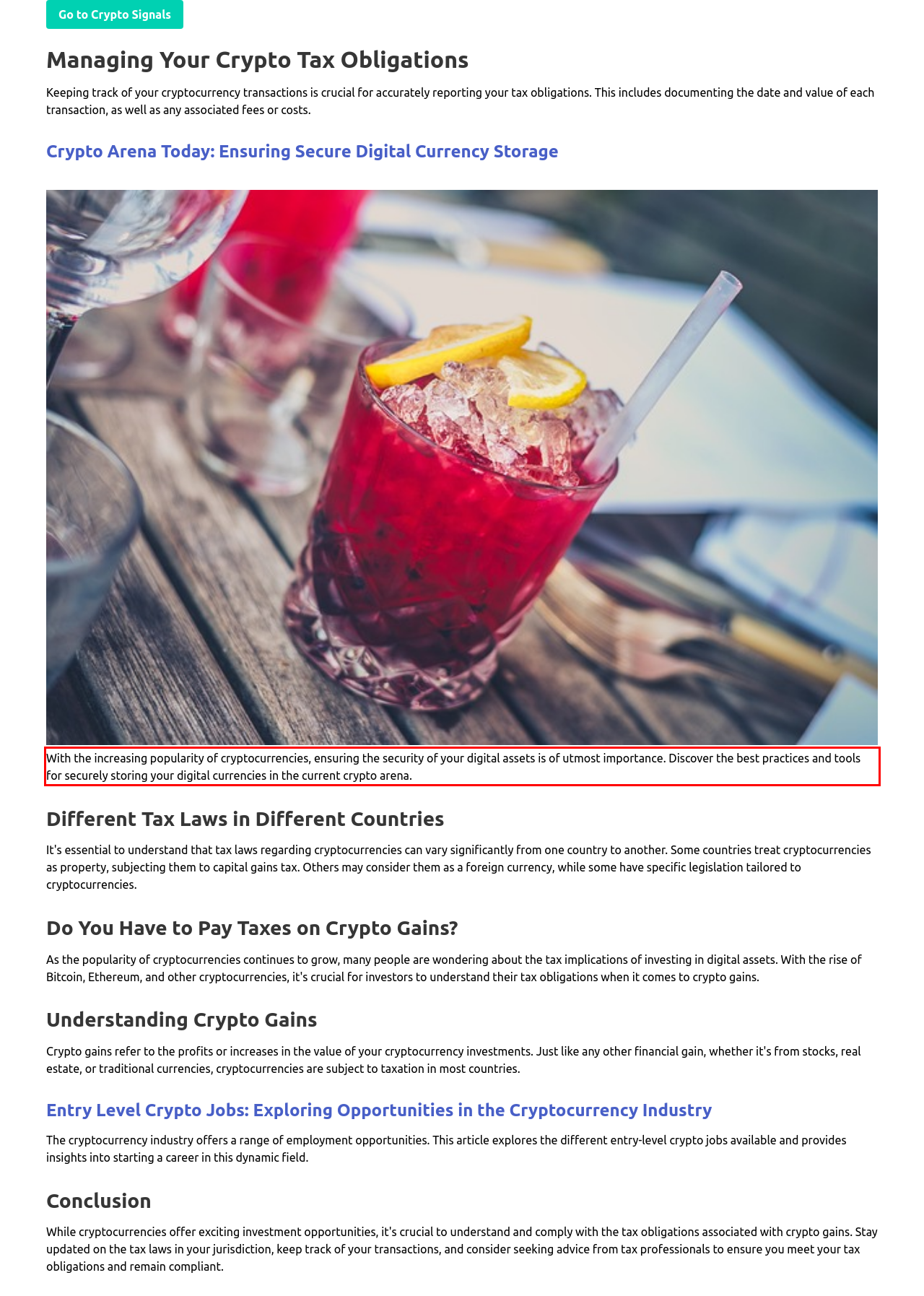Look at the webpage screenshot and recognize the text inside the red bounding box.

With the increasing popularity of cryptocurrencies, ensuring the security of your digital assets is of utmost importance. Discover the best practices and tools for securely storing your digital currencies in the current crypto arena.